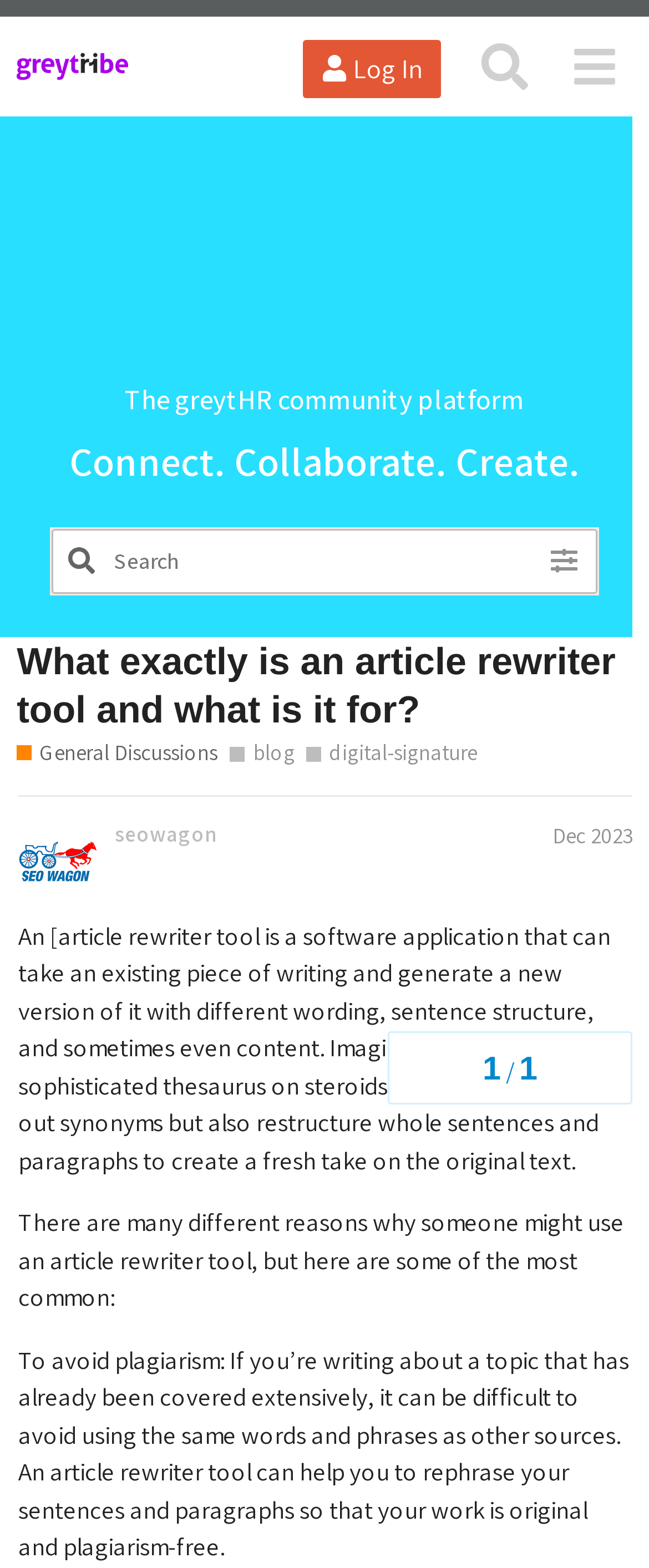Locate the bounding box coordinates of the element's region that should be clicked to carry out the following instruction: "view January 2018". The coordinates need to be four float numbers between 0 and 1, i.e., [left, top, right, bottom].

None